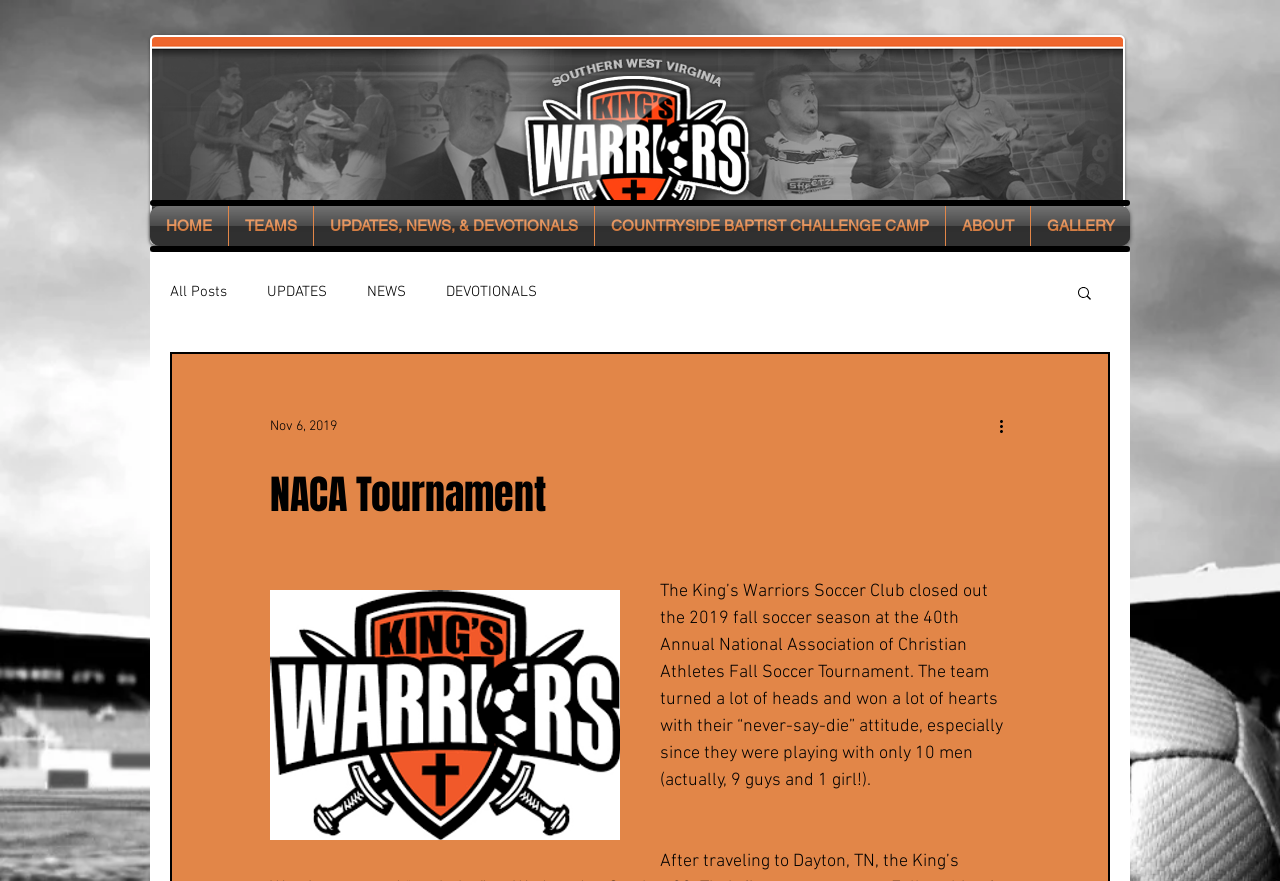Find the bounding box coordinates for the element described here: "ABOUT".

[0.739, 0.234, 0.805, 0.279]